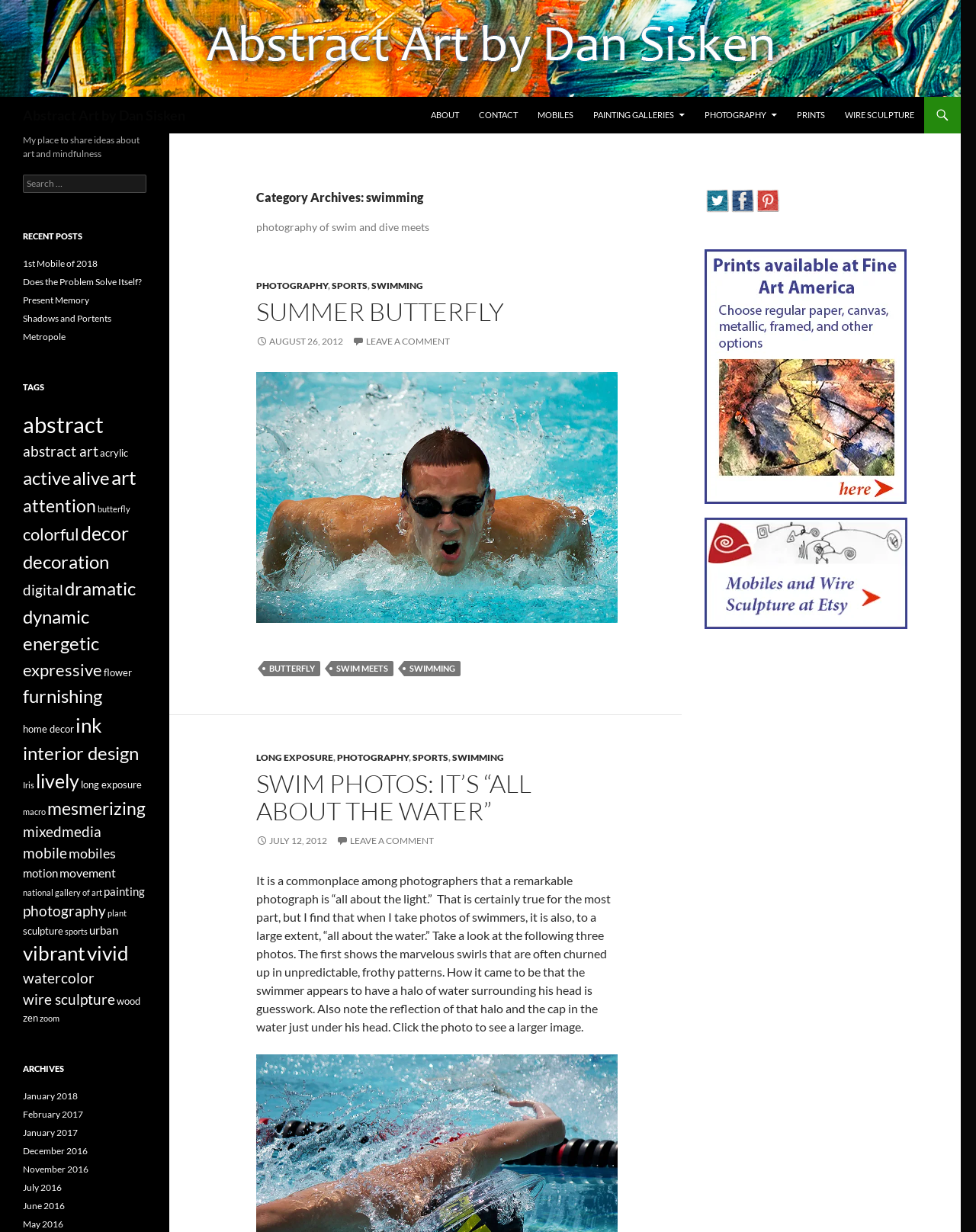Extract the bounding box coordinates for the UI element described as: "July 12, 2012".

[0.262, 0.678, 0.335, 0.687]